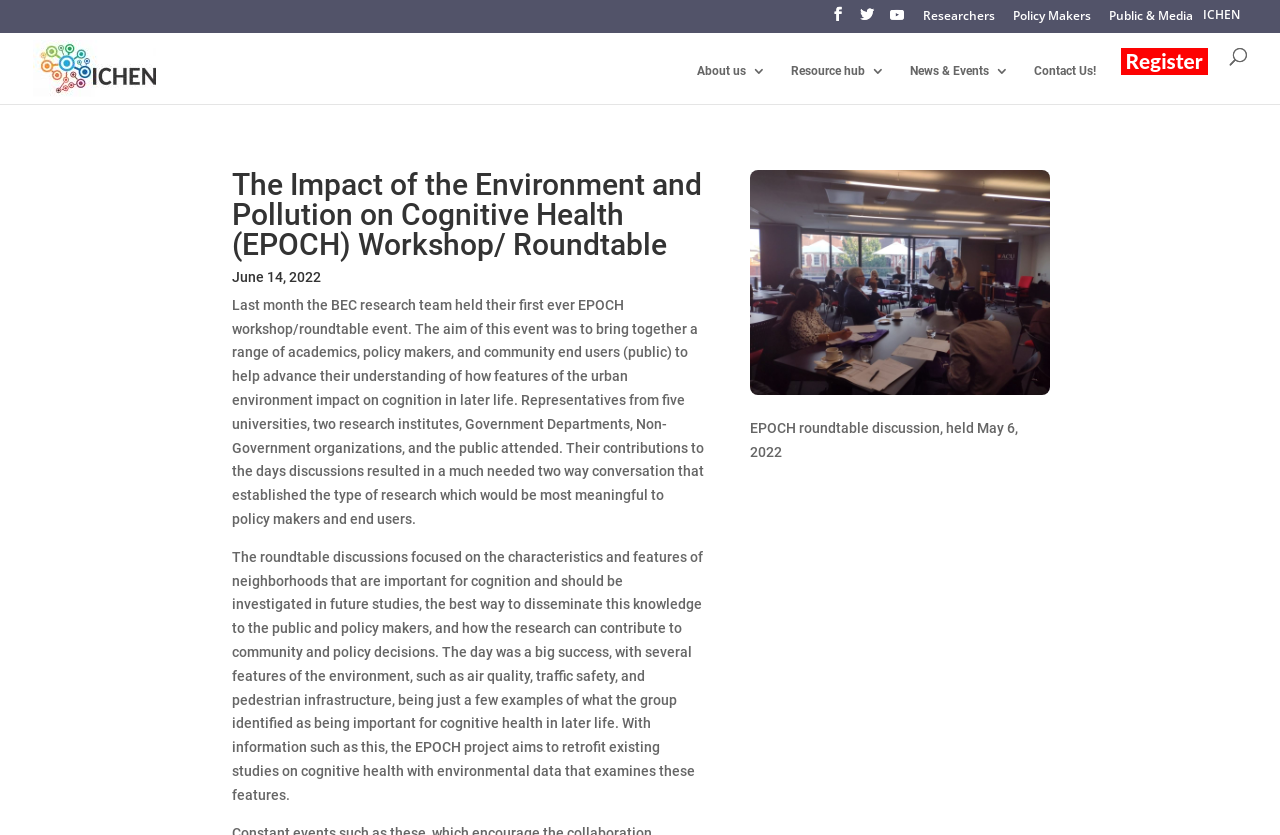Could you provide the bounding box coordinates for the portion of the screen to click to complete this instruction: "View the EPOCH roundtable discussion image"?

[0.586, 0.203, 0.82, 0.473]